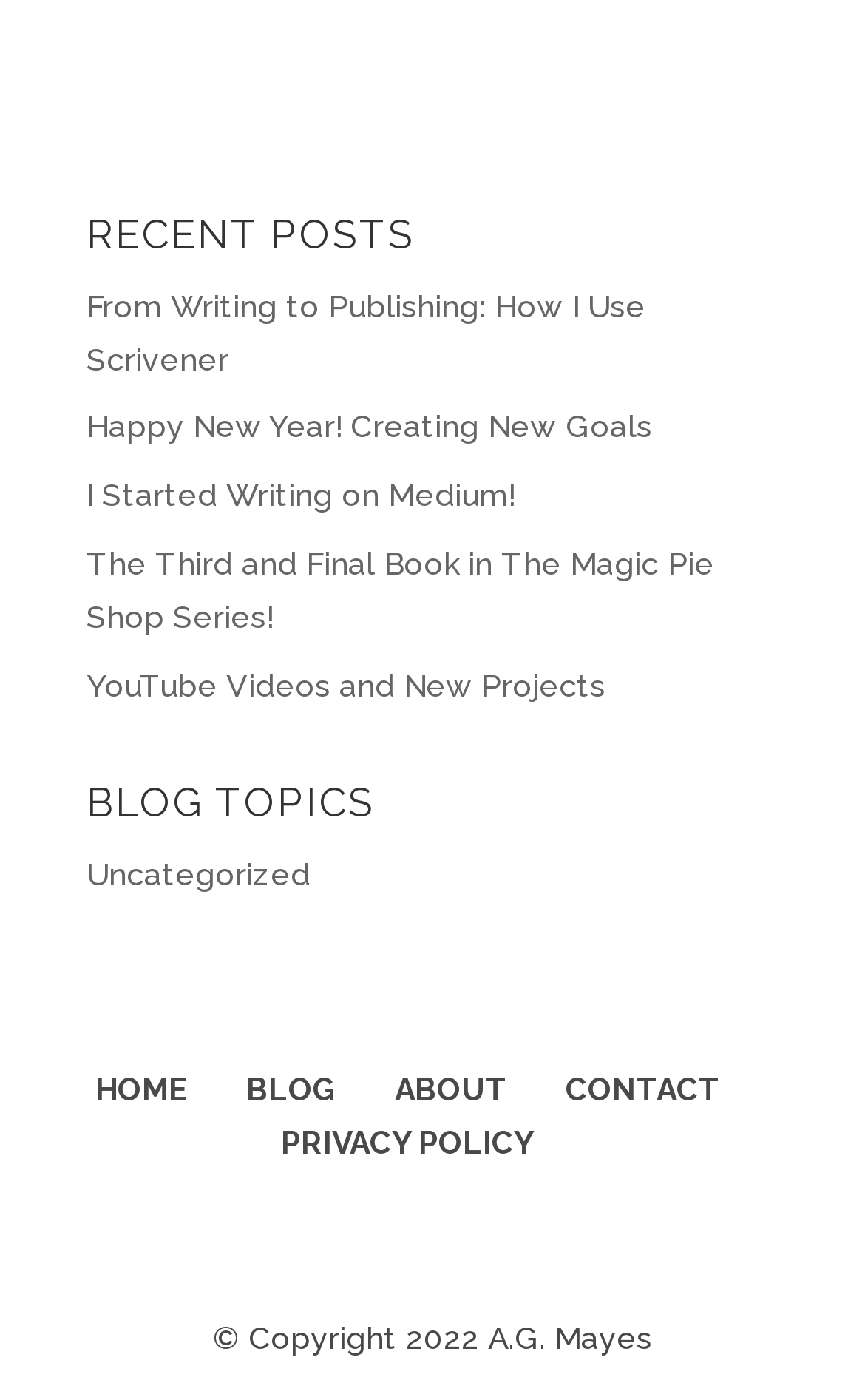Please determine the bounding box coordinates of the clickable area required to carry out the following instruction: "go to the home page". The coordinates must be four float numbers between 0 and 1, represented as [left, top, right, bottom].

[0.11, 0.765, 0.218, 0.791]